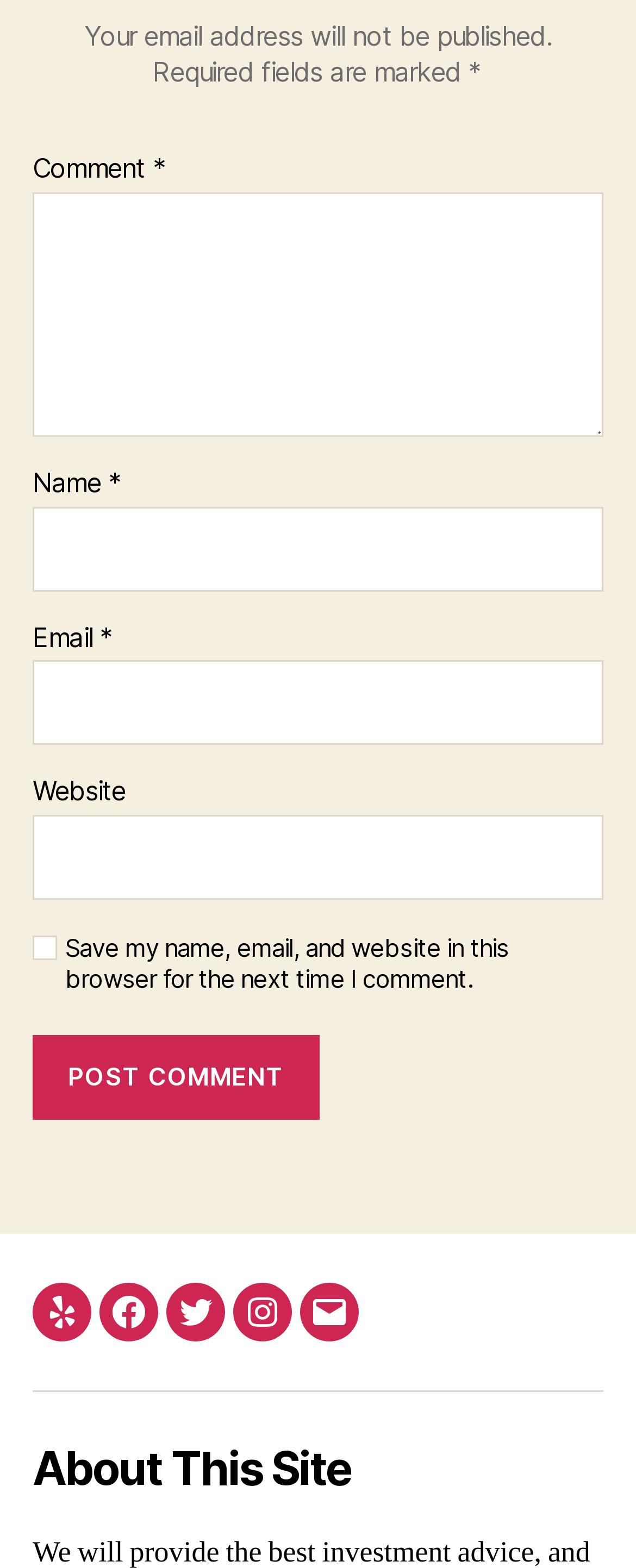Identify the bounding box coordinates of the area you need to click to perform the following instruction: "Type your name".

[0.051, 0.323, 0.949, 0.377]